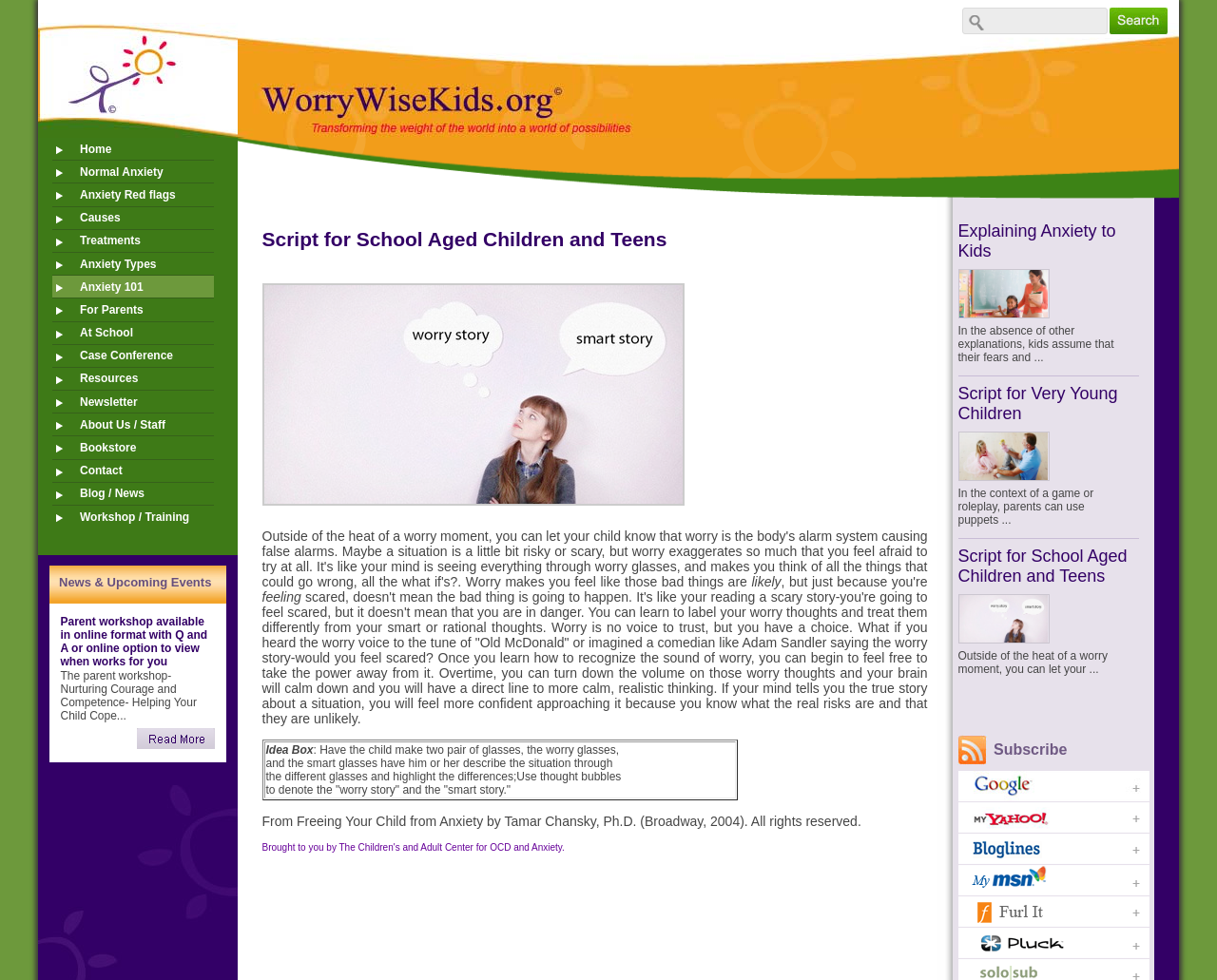What is the purpose of the 'Idea Box'?
Offer a detailed and full explanation in response to the question.

I found the 'Idea Box' section which suggests an activity to help children differentiate between worry thoughts and smart thoughts by making two pairs of glasses and describing a situation through each pair. This activity is meant to help children recognize and challenge their worry thoughts.